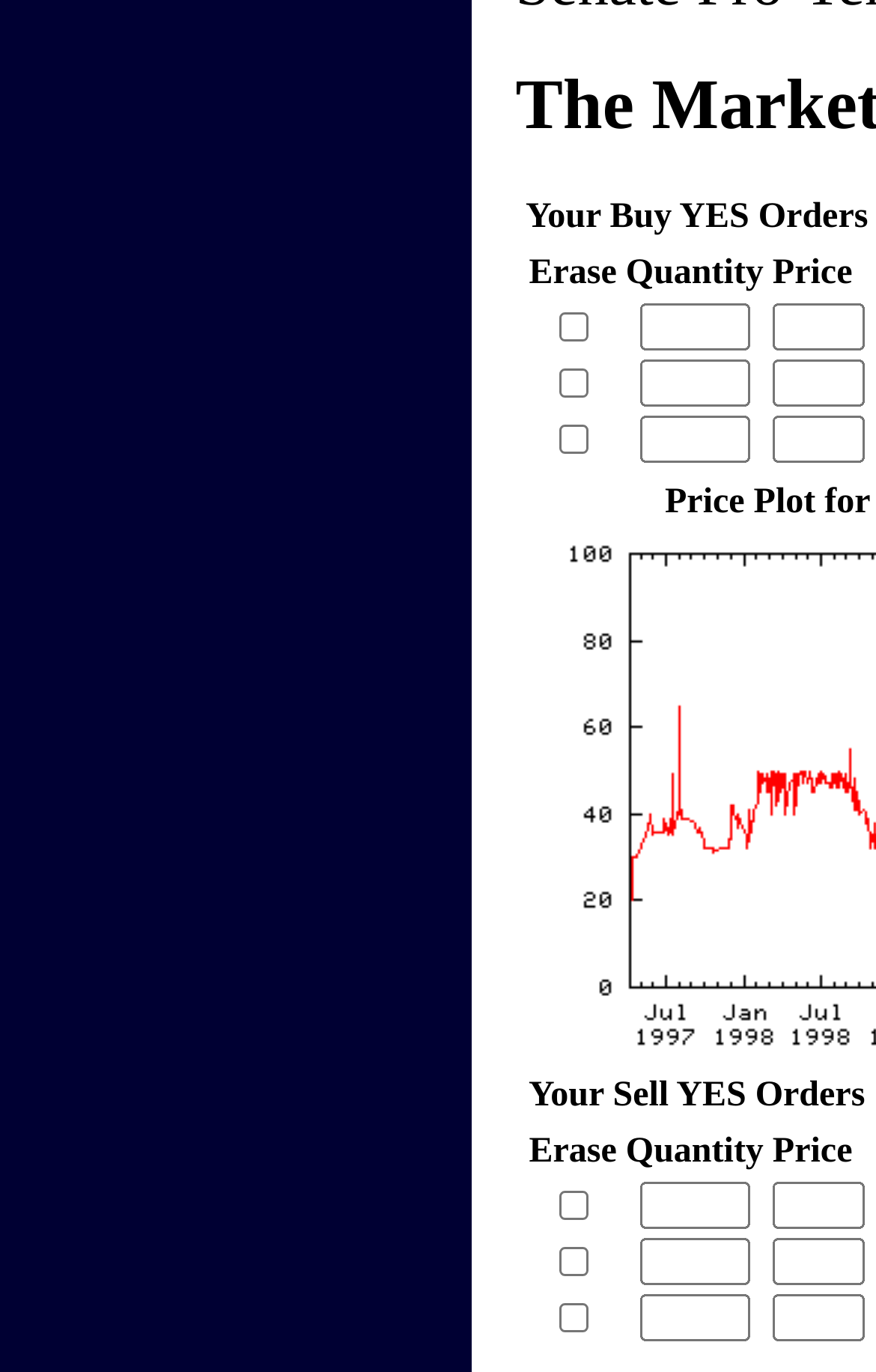Indicate the bounding box coordinates of the clickable region to achieve the following instruction: "Set price in the third row of Your Buy YES Orders."

[0.882, 0.262, 0.987, 0.296]